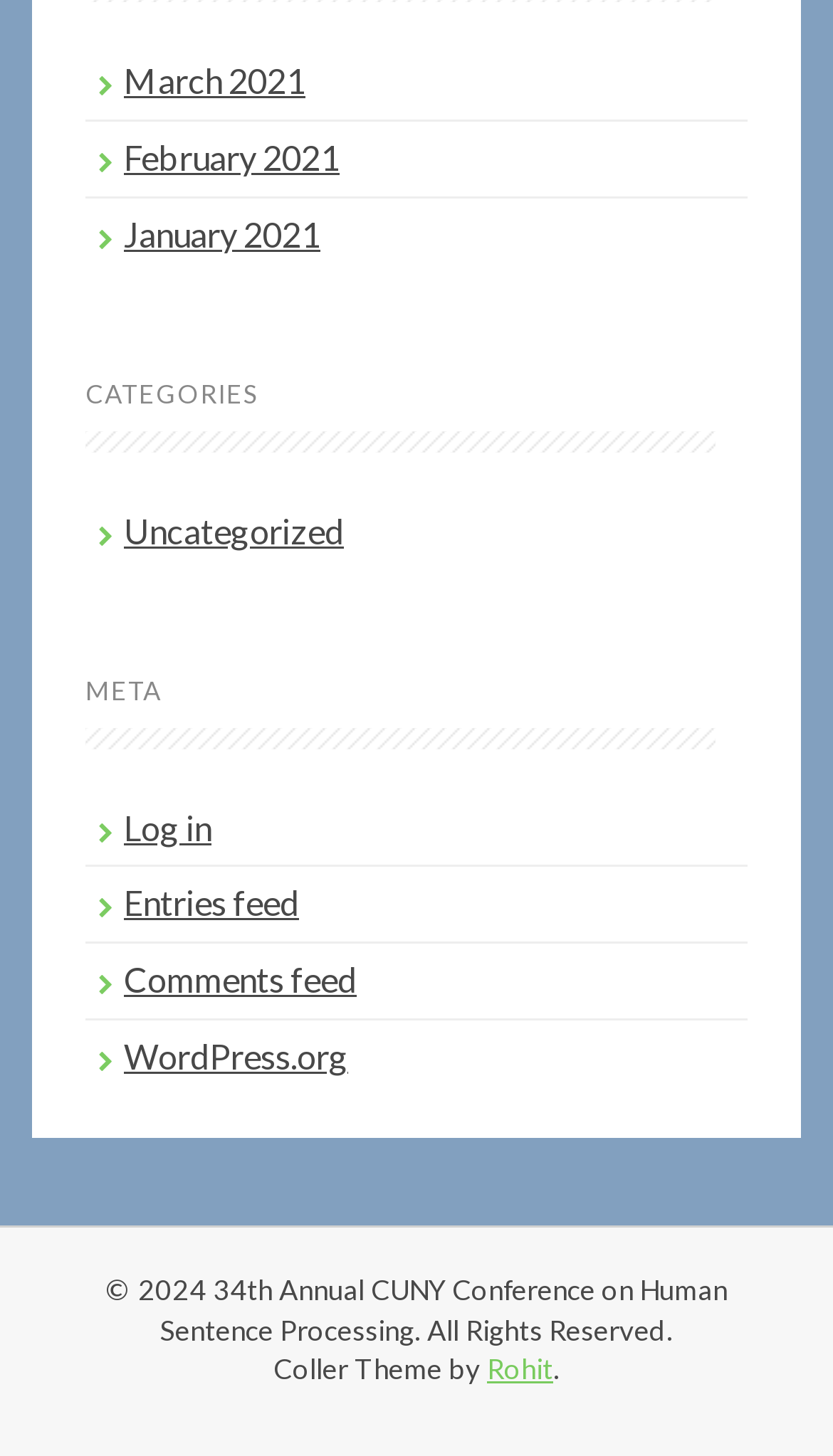Please identify the bounding box coordinates of the element I need to click to follow this instruction: "View Uncategorized posts".

[0.149, 0.35, 0.413, 0.378]